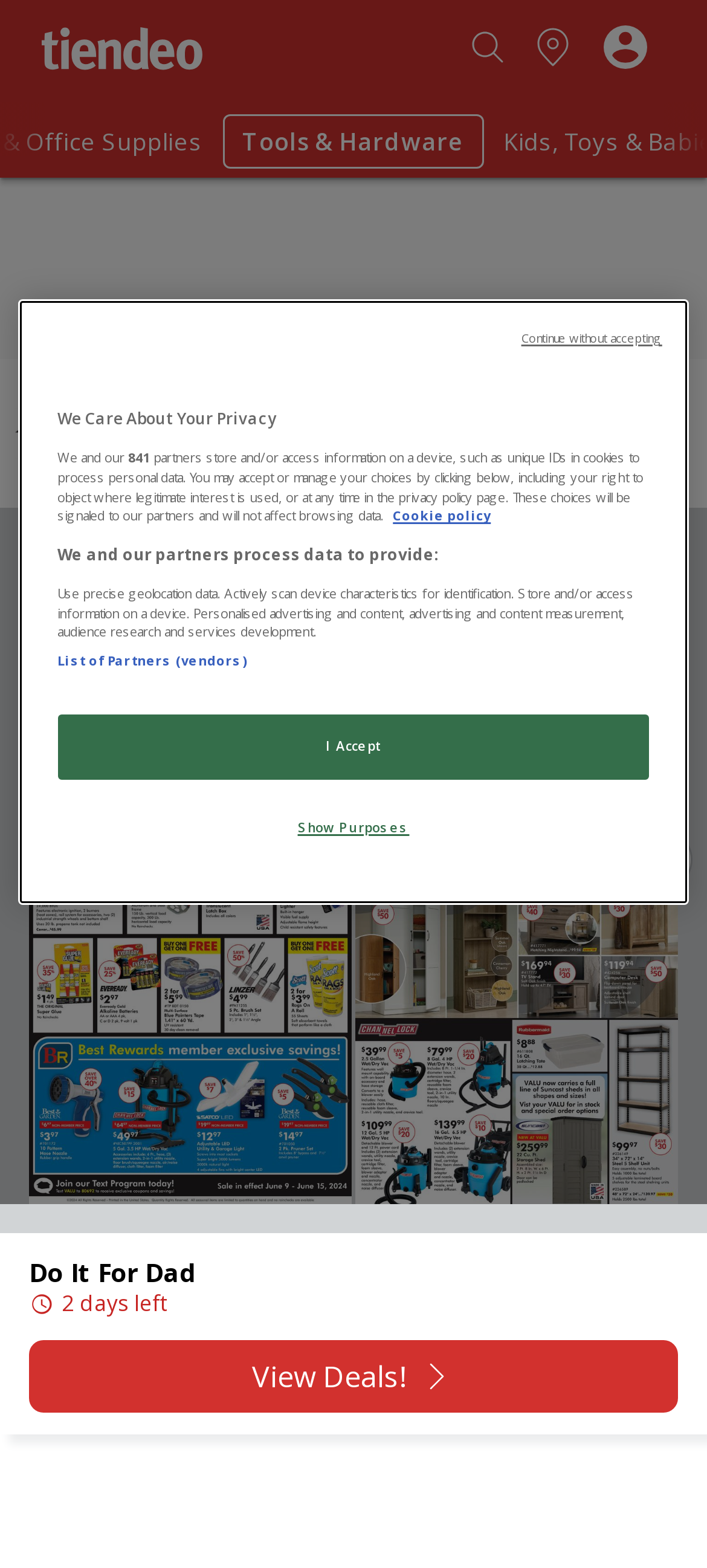Give a concise answer of one word or phrase to the question: 
What is the theme of the catalogue?

Father's day